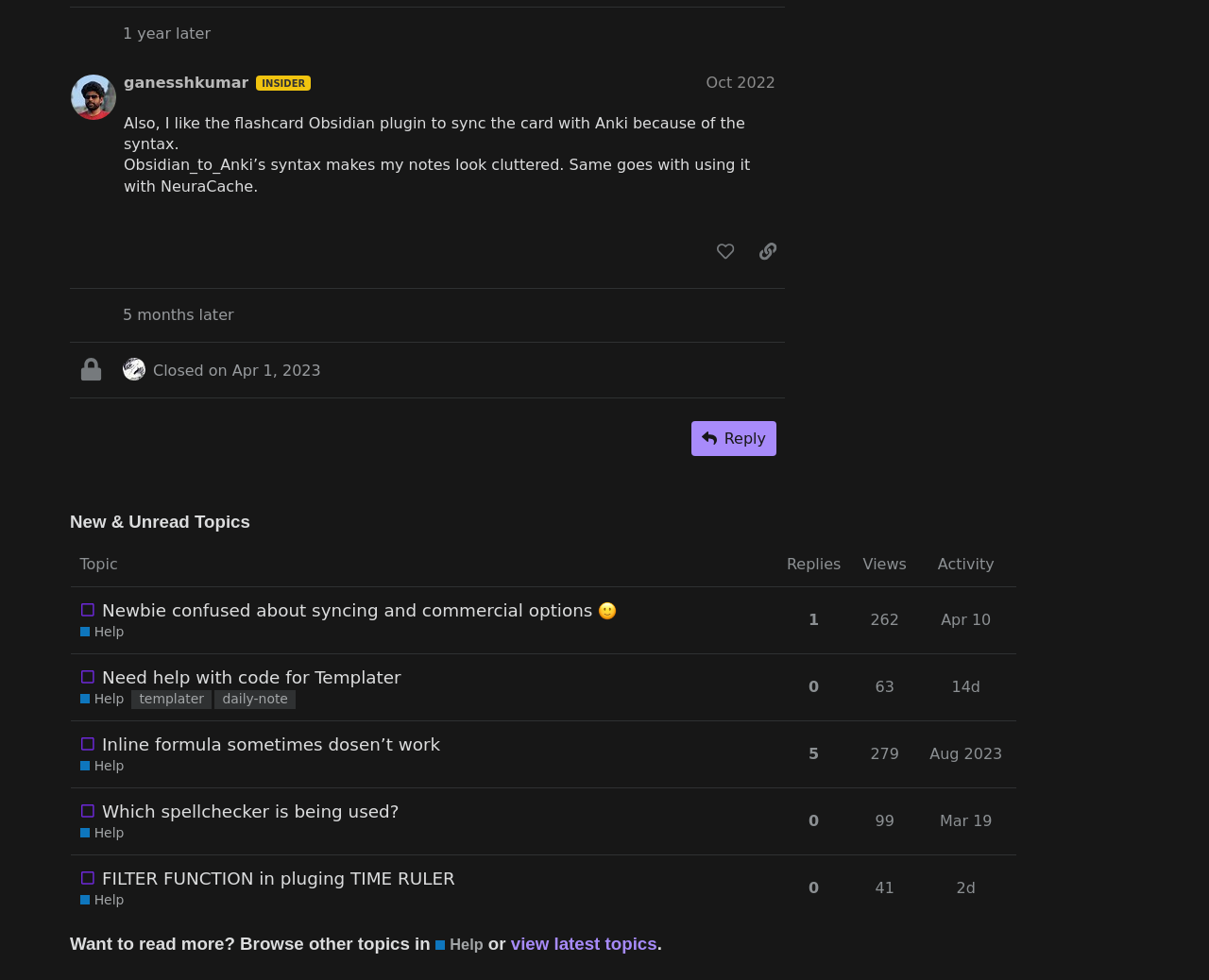What is the date of the last post?
Based on the screenshot, provide a one-word or short-phrase response.

Aug 2023